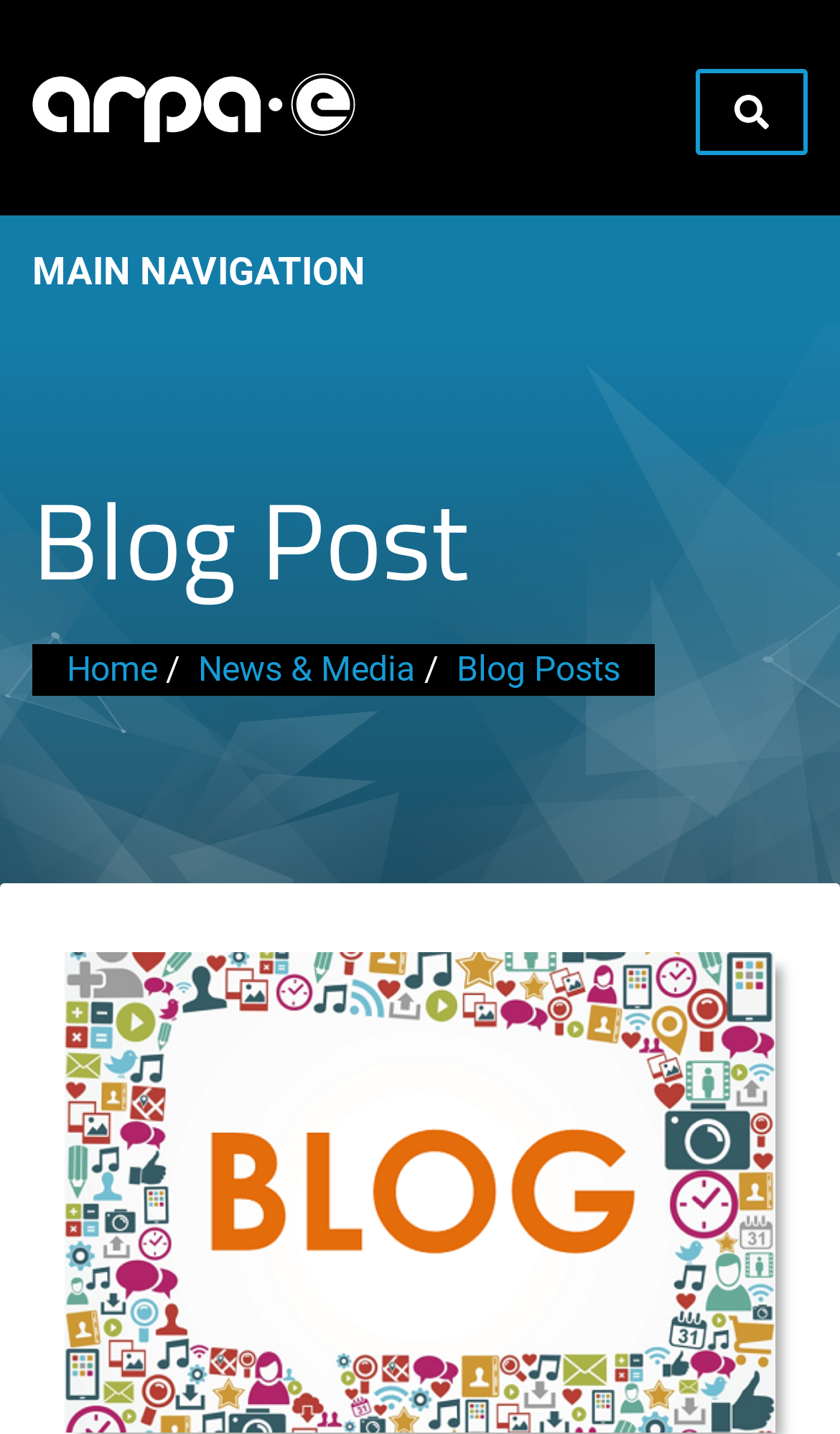What is the topic of the blog post?
Please give a detailed answer to the question using the information shown in the image.

The image associated with the blog post has a caption 'Disrupting the (Energy) Status Quo: ARPA-E Helping the U.S. Face 21st Century Challenges', indicating that the blog post is related to energy challenges and how ARPA-E is addressing them.